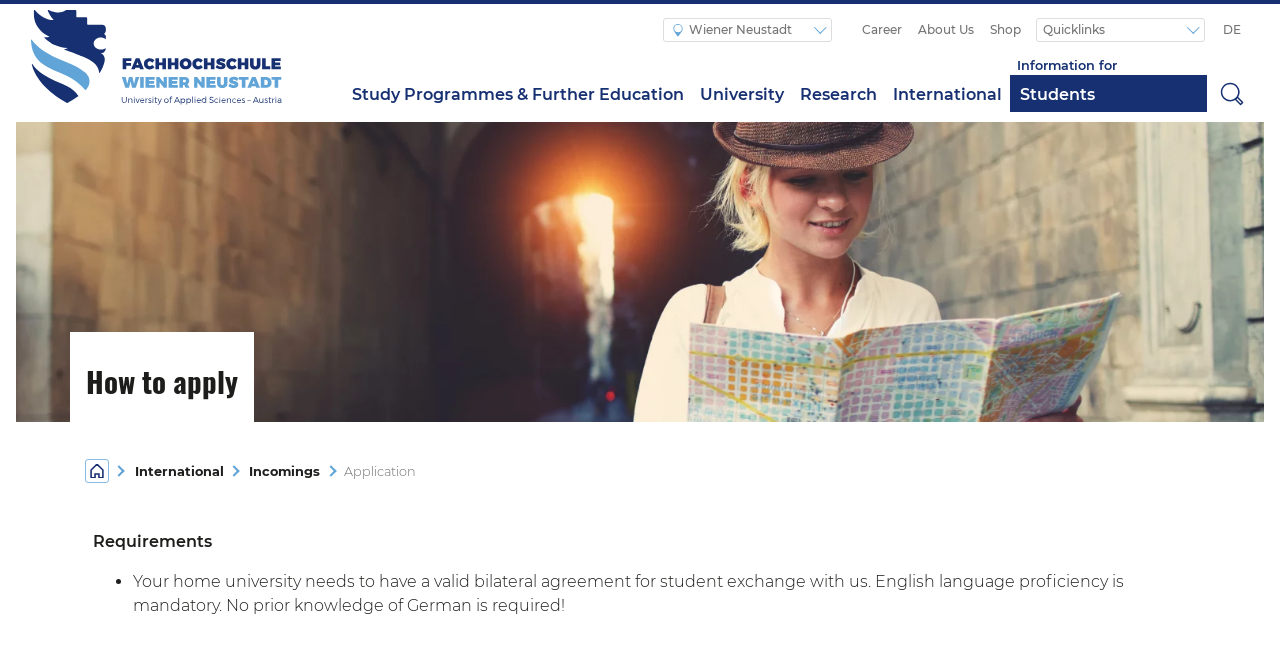Give a concise answer using only one word or phrase for this question:
How many links are there under 'Quicklinks'?

6